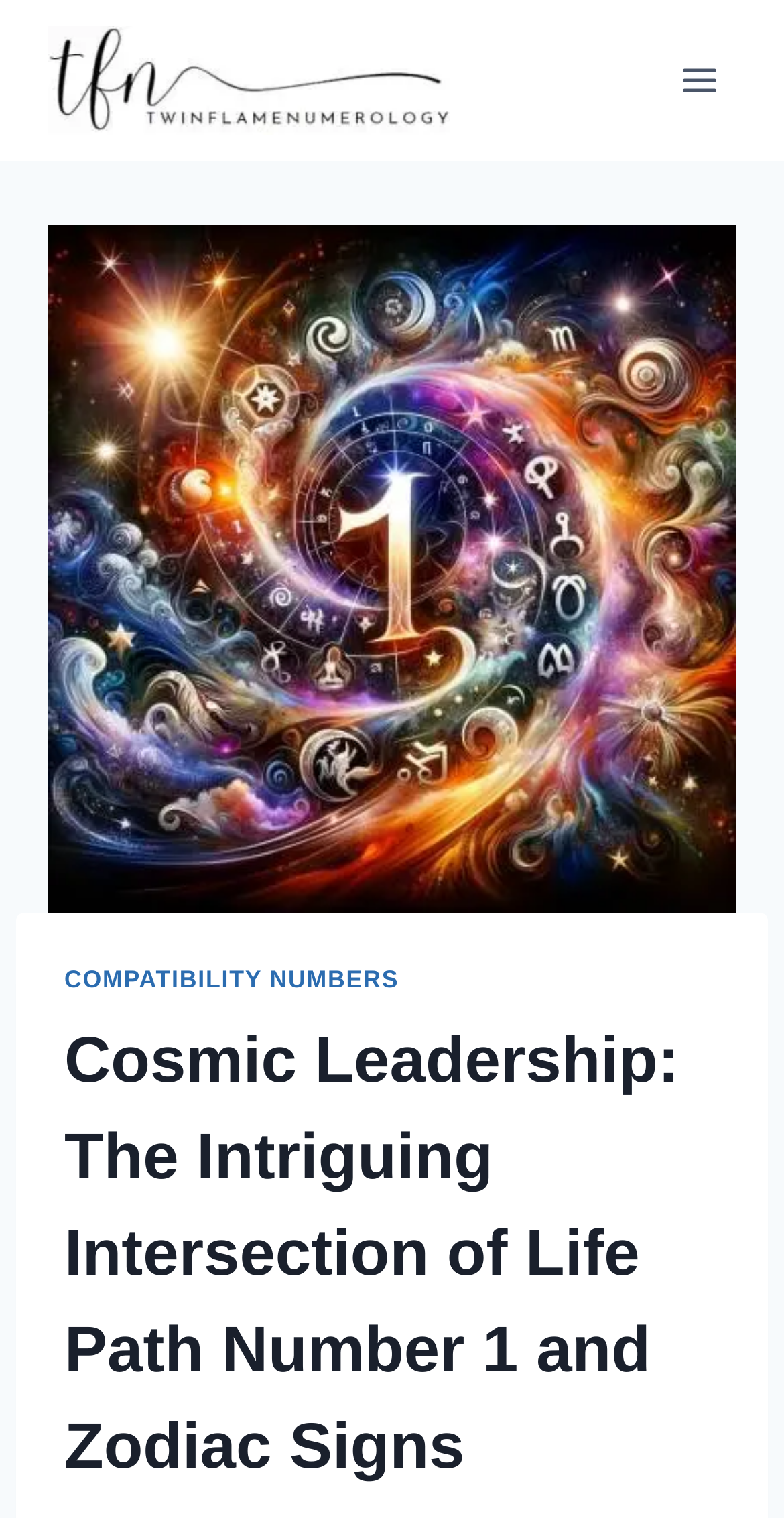Utilize the details in the image to give a detailed response to the question: What is the title of the subheading?

The subheading 'Cosmic Leadership: The Intriguing Intersection of Life Path Number 1 and Zodiac Signs' is a subheading that provides more context to the blog post, and its title is 'Cosmic Leadership'.